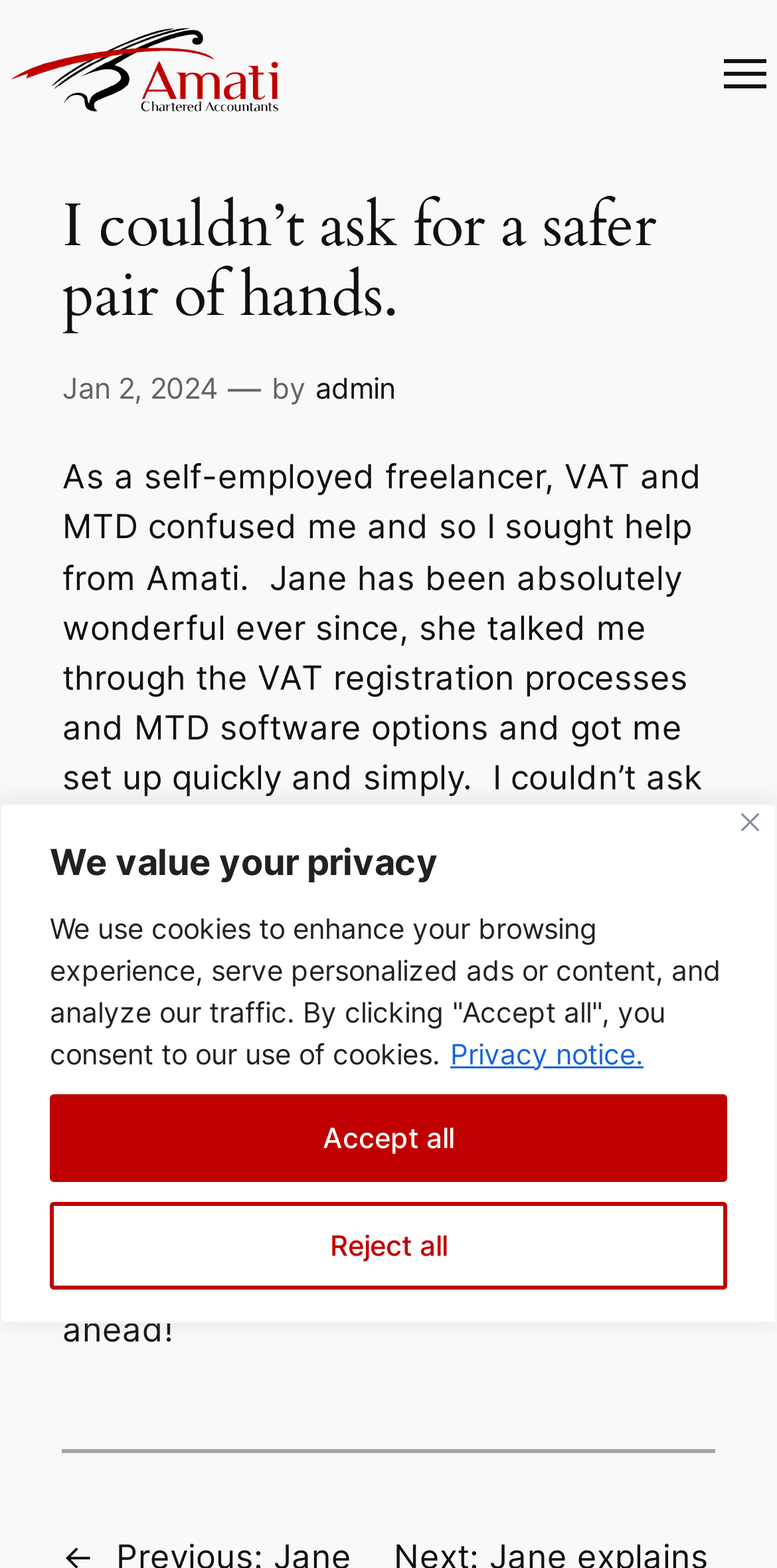Determine the bounding box coordinates for the region that must be clicked to execute the following instruction: "Open the navigation menu".

[0.918, 0.026, 1.0, 0.067]